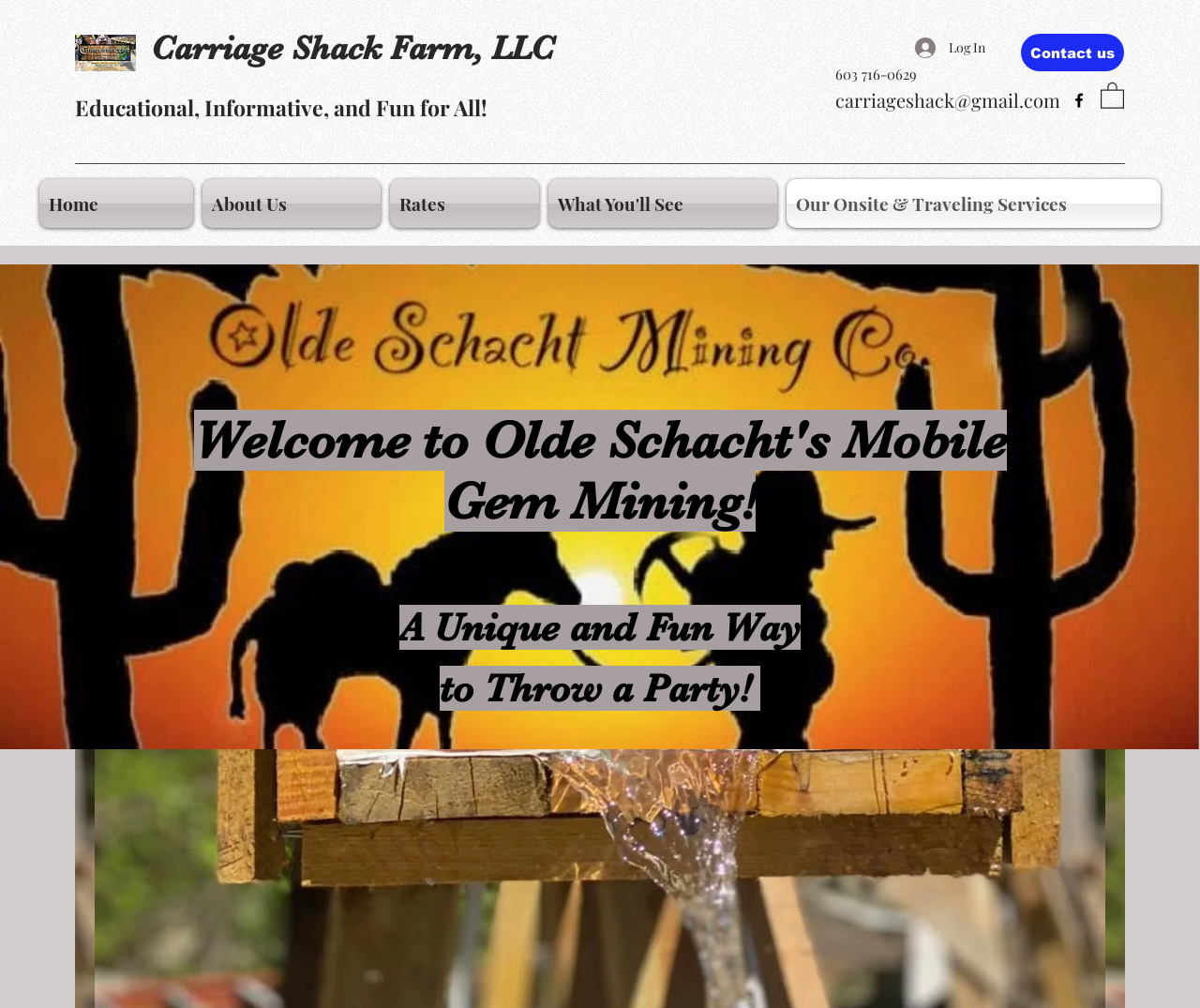Specify the bounding box coordinates of the area that needs to be clicked to achieve the following instruction: "Visit the Amsterdam Confessions of a Shallow Man".

None